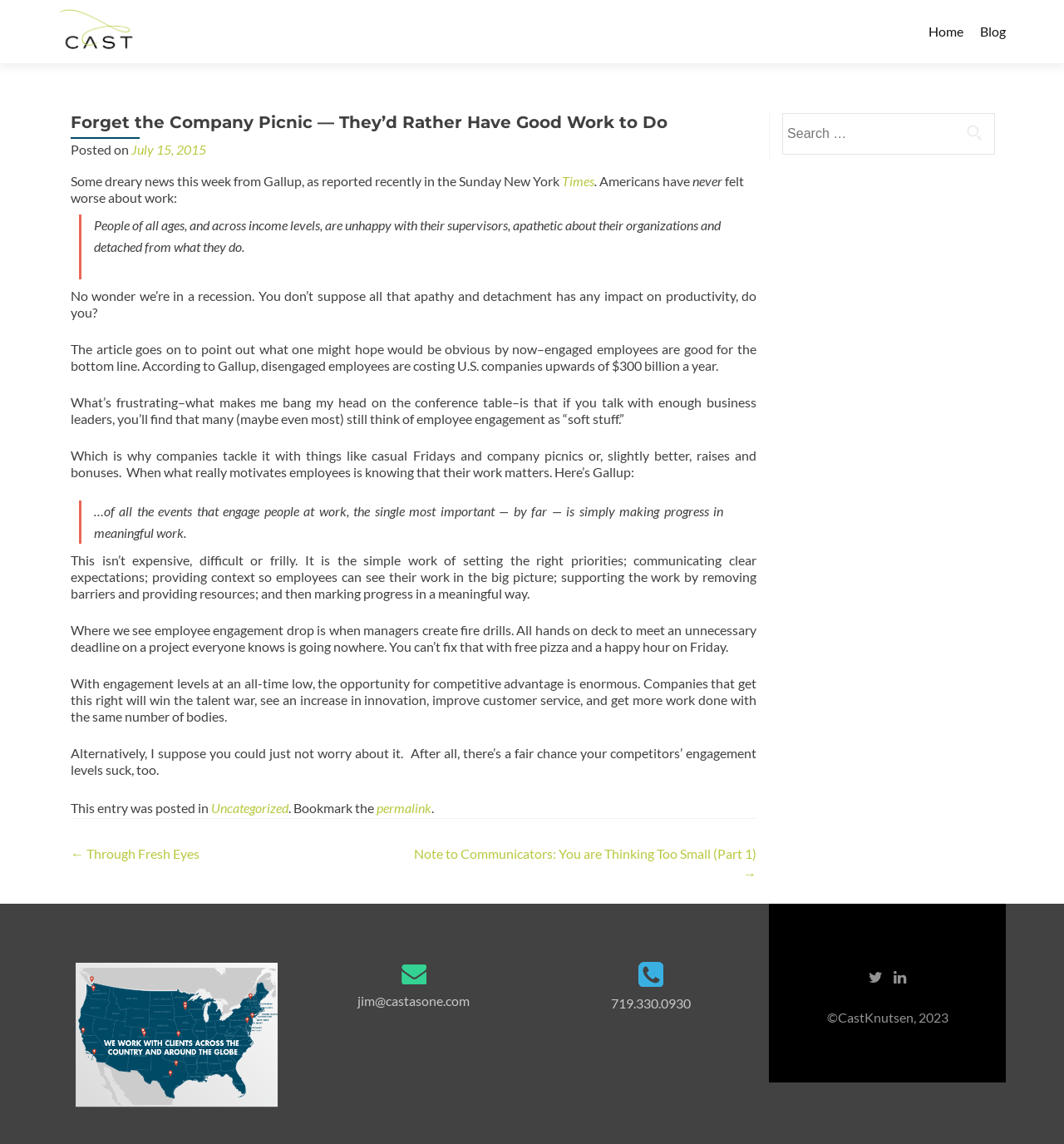Please use the details from the image to answer the following question comprehensively:
What is the author's tone in the article?

I analyzed the text content of the webpage and found that the author uses a critical tone when discussing the lack of employee engagement and the ineffective methods used to address it. The author also uses humorous language and irony, such as when mentioning 'casual Fridays and company picnics', which suggests that the tone is not only critical but also humorous.